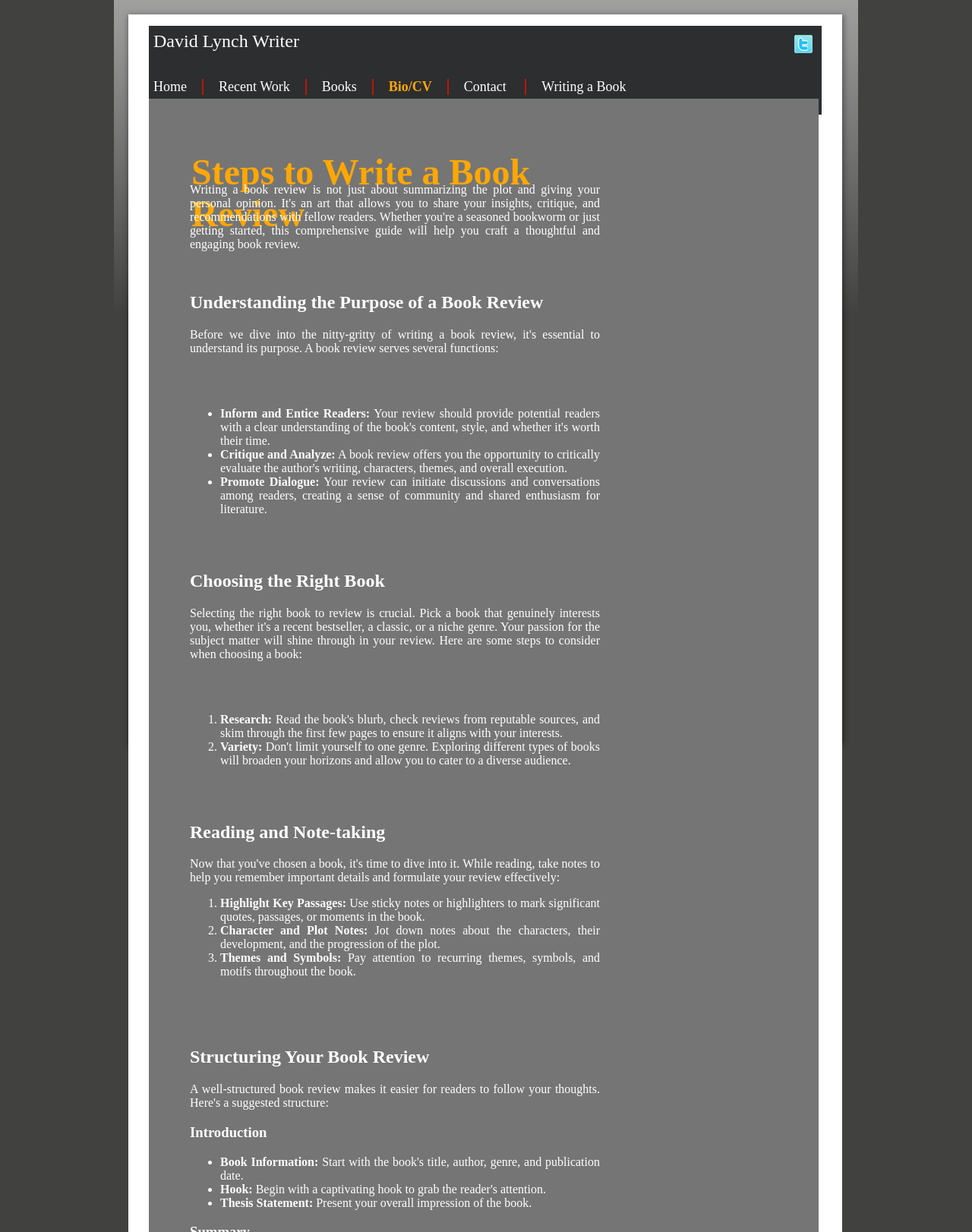What is the purpose of a book review?
Please answer the question with as much detail as possible using the screenshot.

According to the webpage, one of the purposes of a book review is to inform and entice readers, as stated in the section 'Understanding the Purpose of a Book Review'.